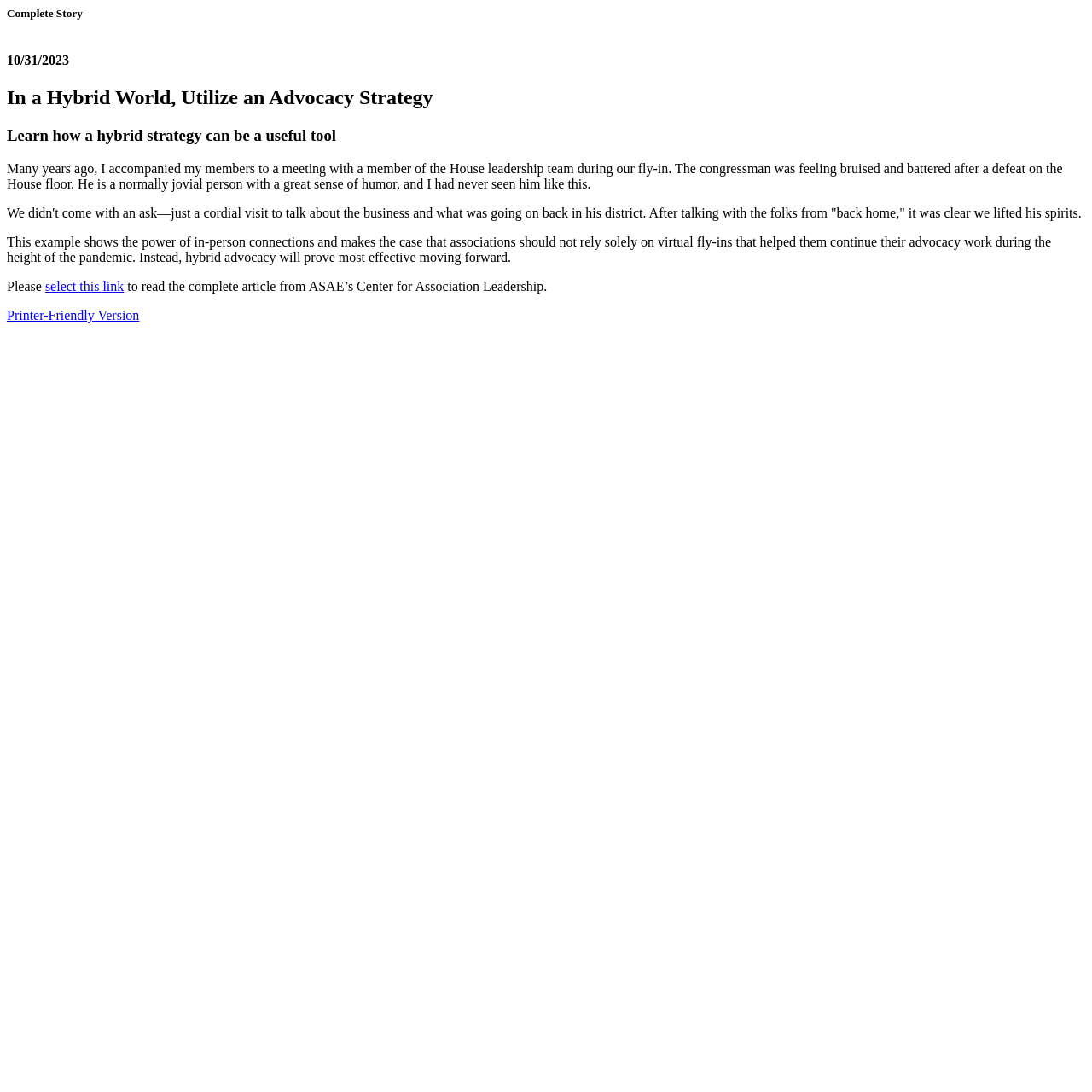Answer succinctly with a single word or phrase:
What is the recommended approach for associations?

Hybrid advocacy